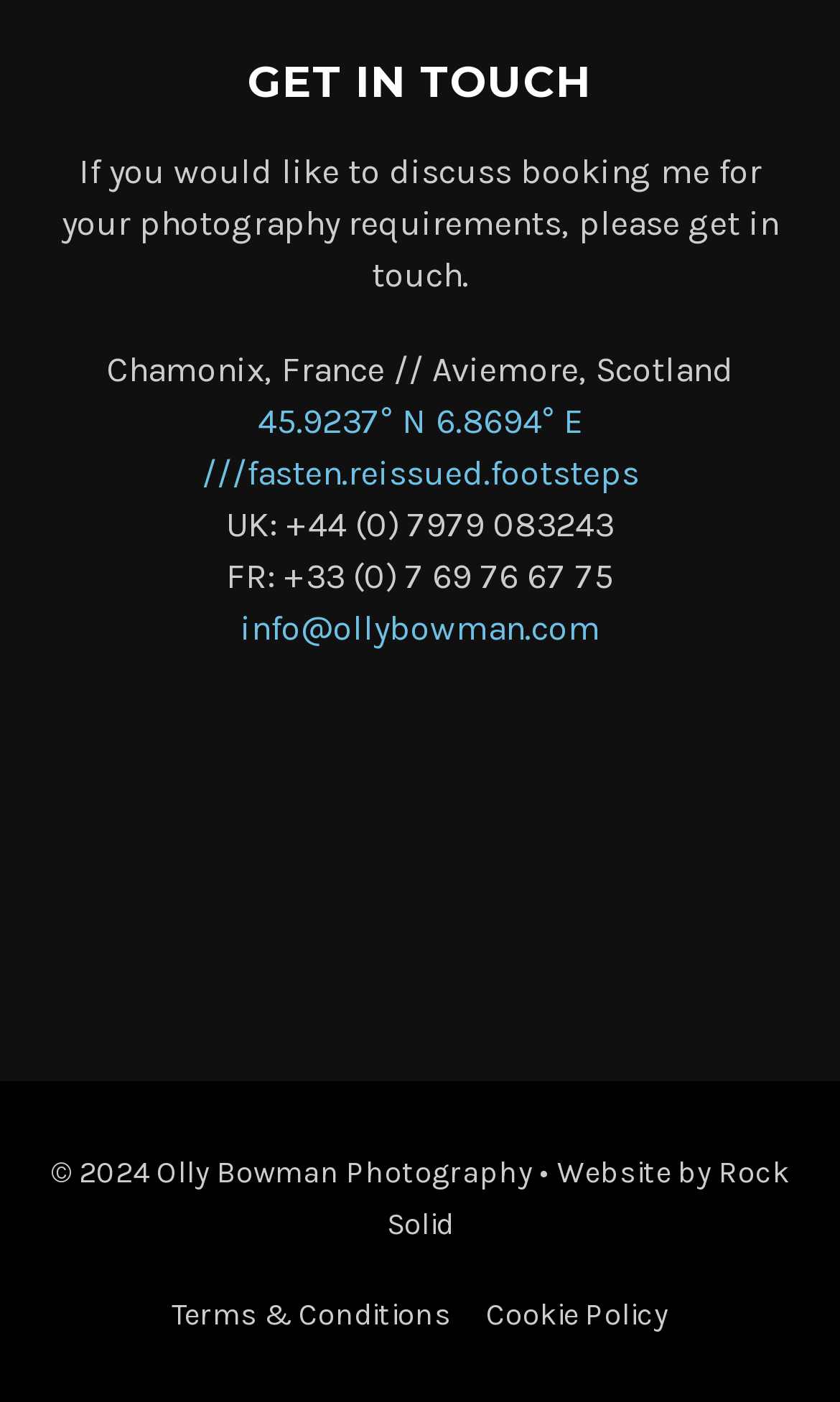Determine the bounding box coordinates of the clickable element necessary to fulfill the instruction: "Get in touch with Olly Bowman via phone in UK". Provide the coordinates as four float numbers within the 0 to 1 range, i.e., [left, top, right, bottom].

[0.269, 0.359, 0.731, 0.388]